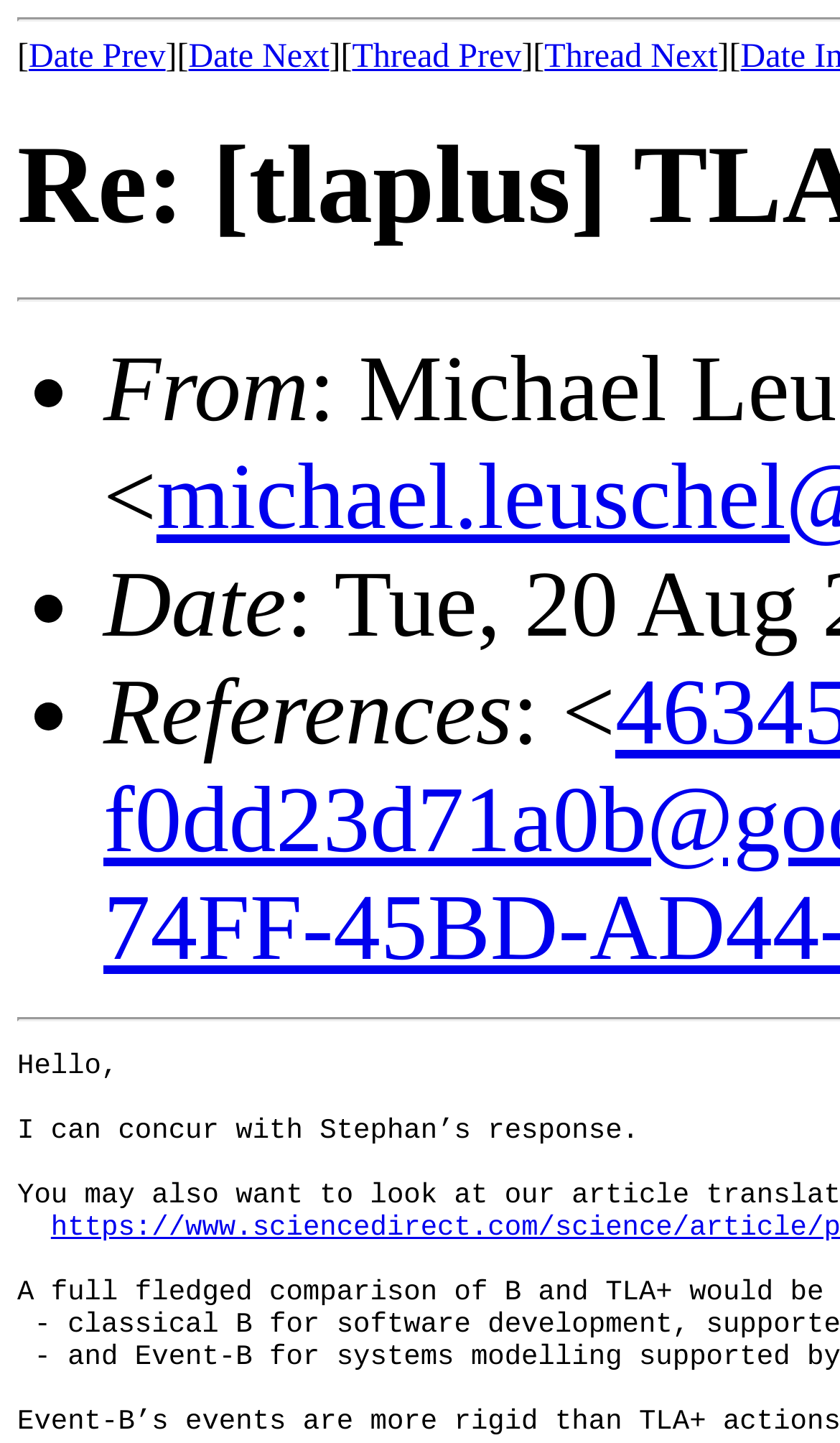What is the second list marker?
Based on the image, give a one-word or short phrase answer.

•